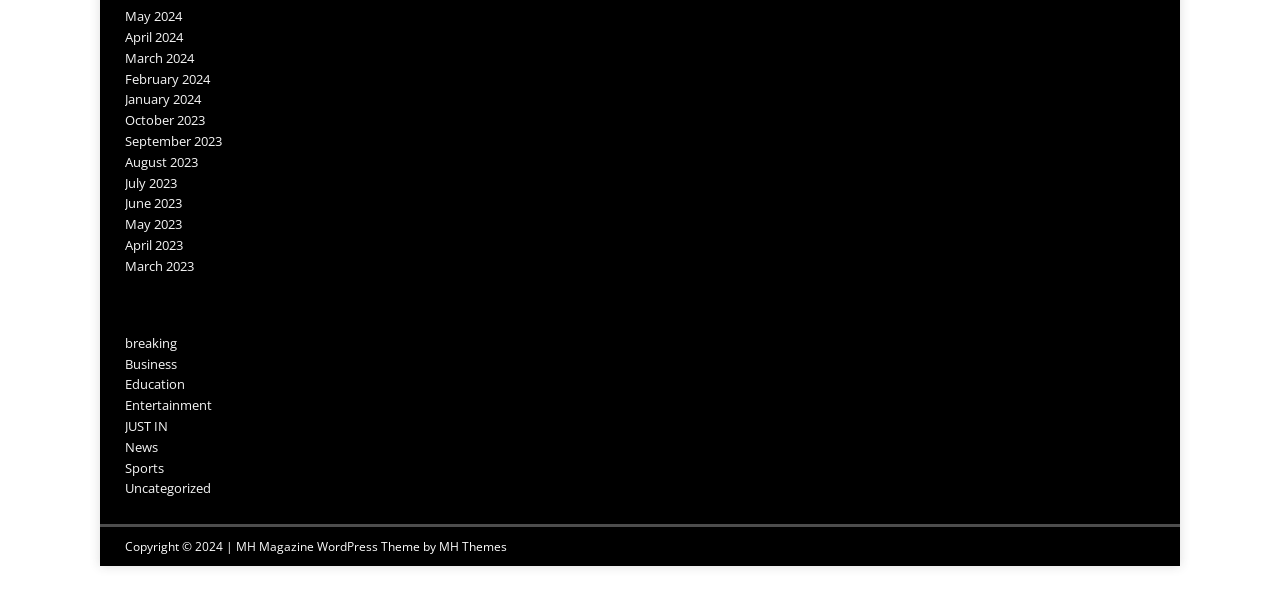Given the element description JUST IN, identify the bounding box coordinates for the UI element on the webpage screenshot. The format should be (top-left x, top-left y, bottom-right x, bottom-right y), with values between 0 and 1.

[0.098, 0.706, 0.131, 0.736]